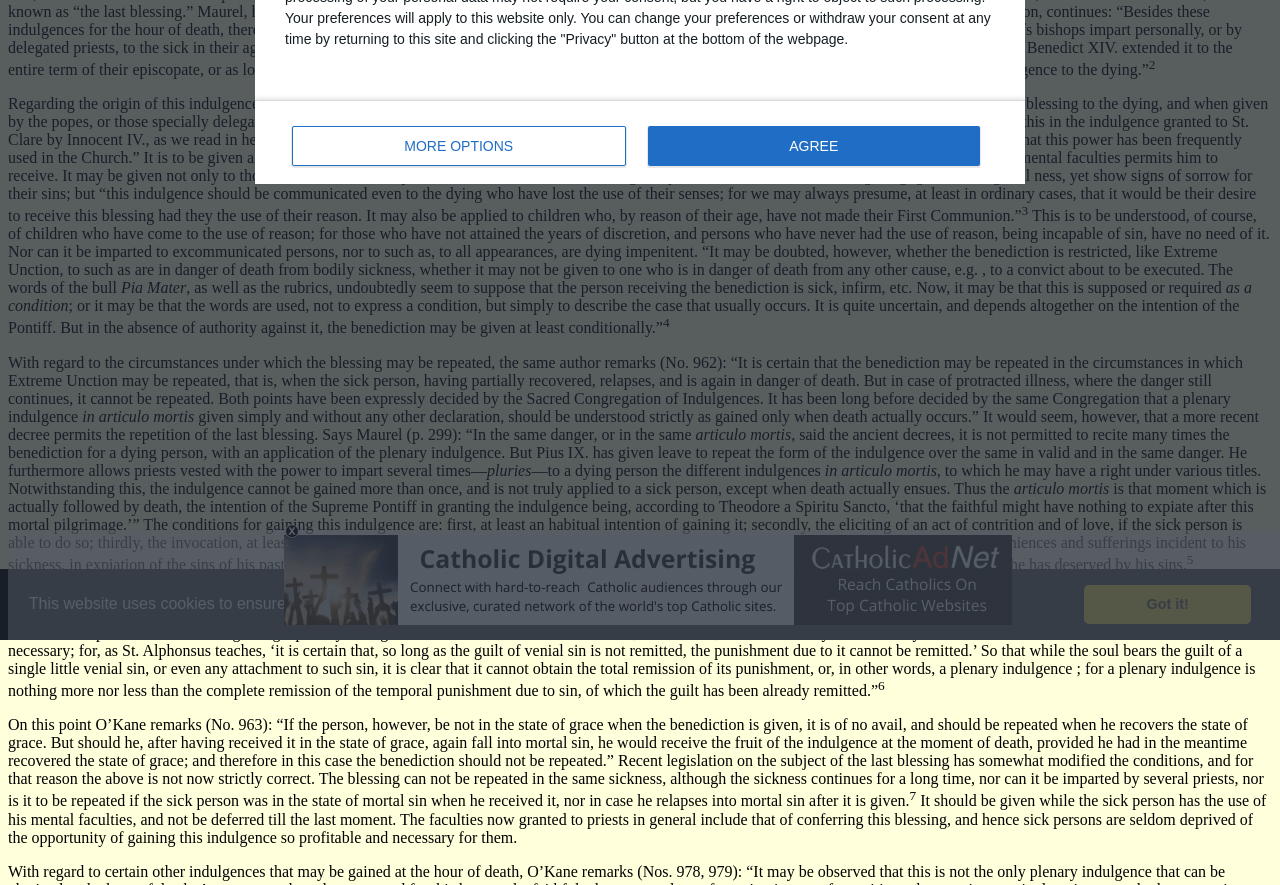Using the element description: "AGREE", determine the bounding box coordinates for the specified UI element. The coordinates should be four float numbers between 0 and 1, [left, top, right, bottom].

[0.506, 0.142, 0.766, 0.188]